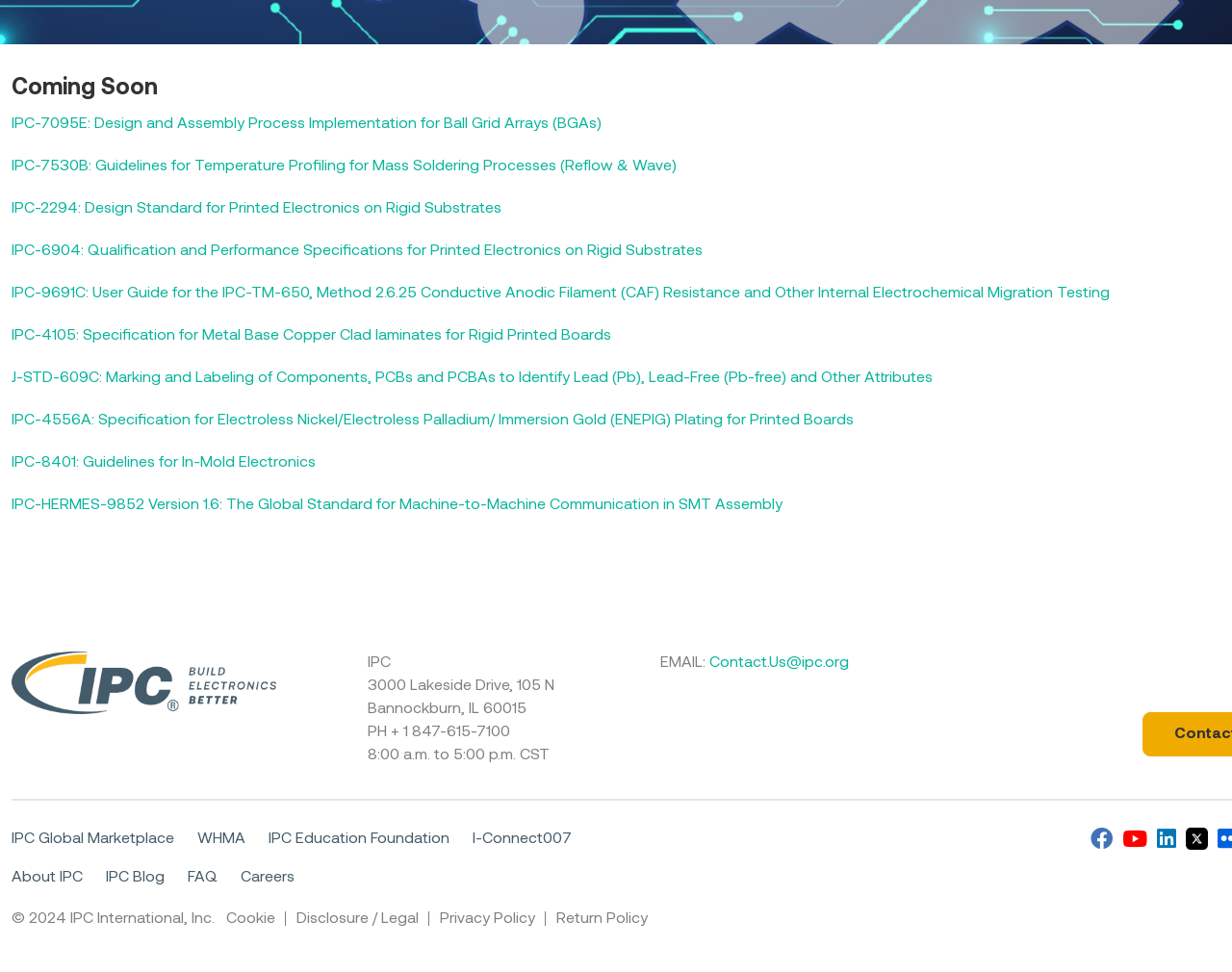Specify the bounding box coordinates of the element's area that should be clicked to execute the given instruction: "Visit IPC Store". The coordinates should be four float numbers between 0 and 1, i.e., [left, top, right, bottom].

[0.009, 0.671, 0.224, 0.735]